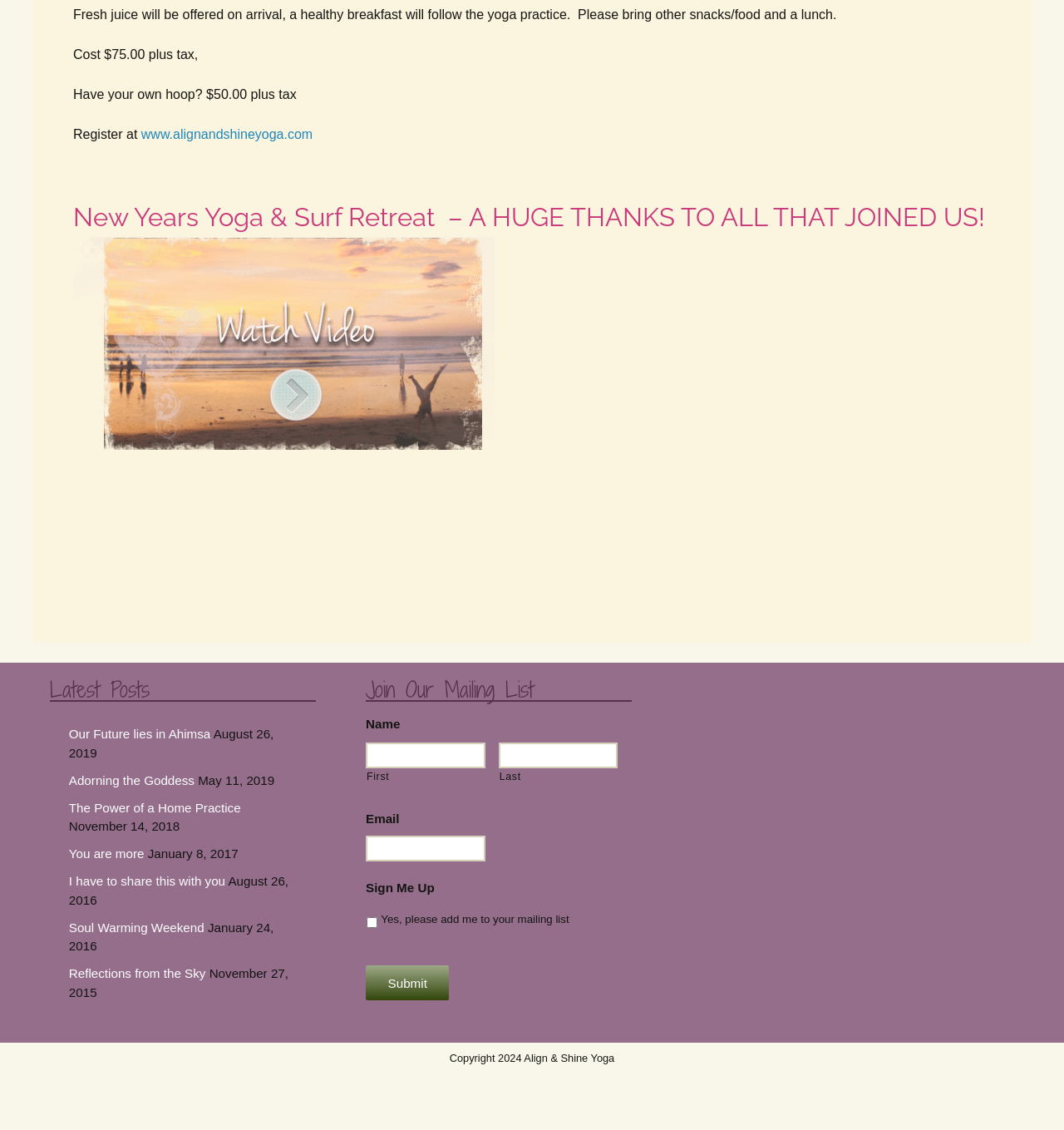Please answer the following question using a single word or phrase: 
What is the purpose of the 'Submit' button?

To sign up for the mailing list